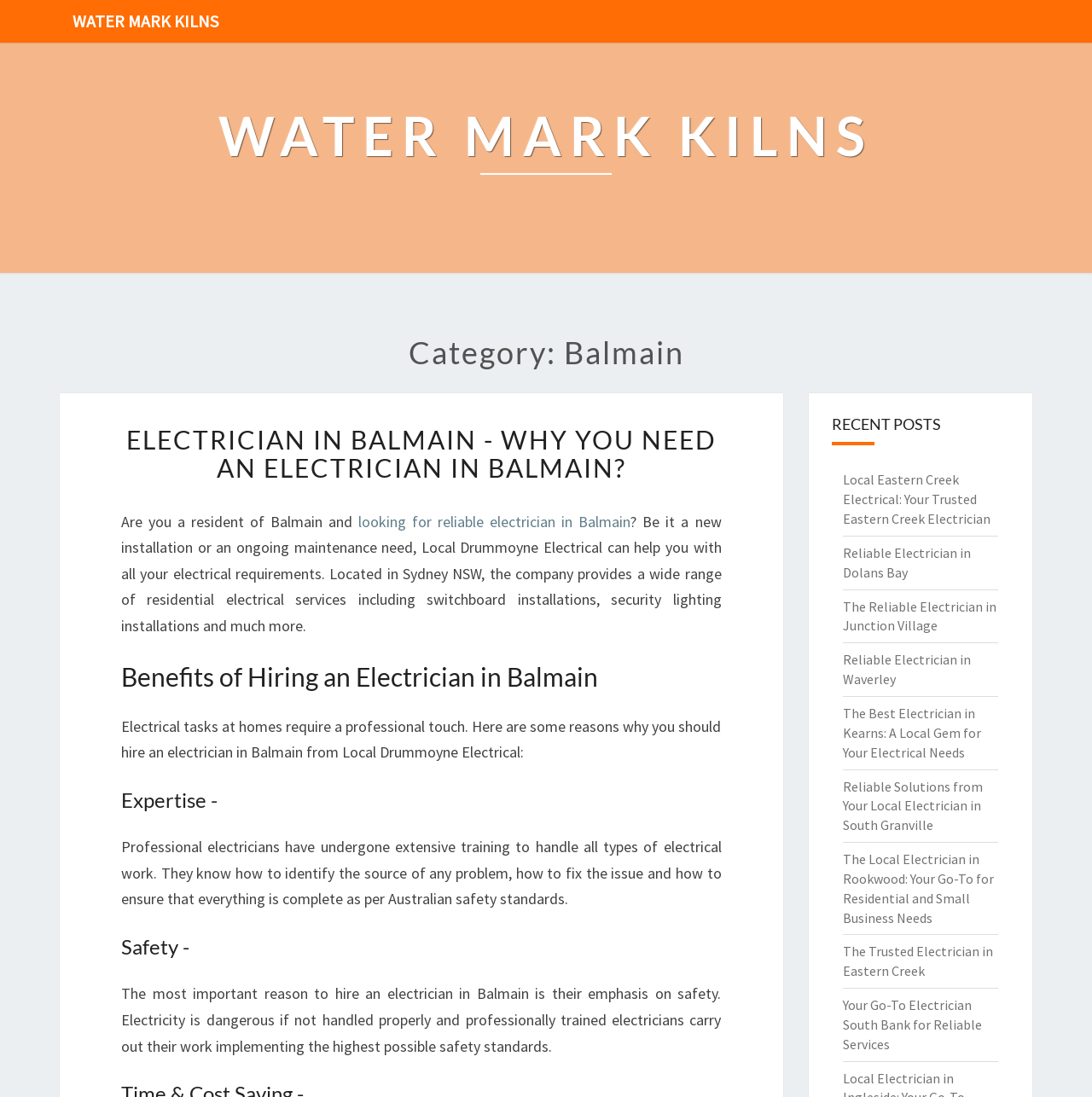What is the emphasis of hiring an electrician in Balmain?
Offer a detailed and exhaustive answer to the question.

According to the webpage, one of the reasons to hire an electrician in Balmain is their emphasis on safety, as stated in the section 'Safety -' under the heading 'Benefits of Hiring an Electrician in Balmain'.